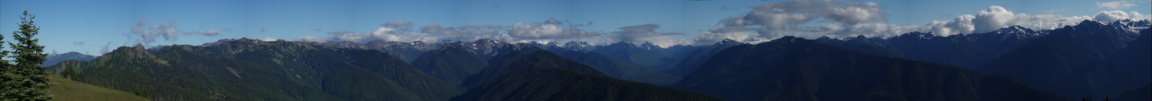Give a succinct answer to this question in a single word or phrase: 
What does the image represent?

hiking and wildlife experience